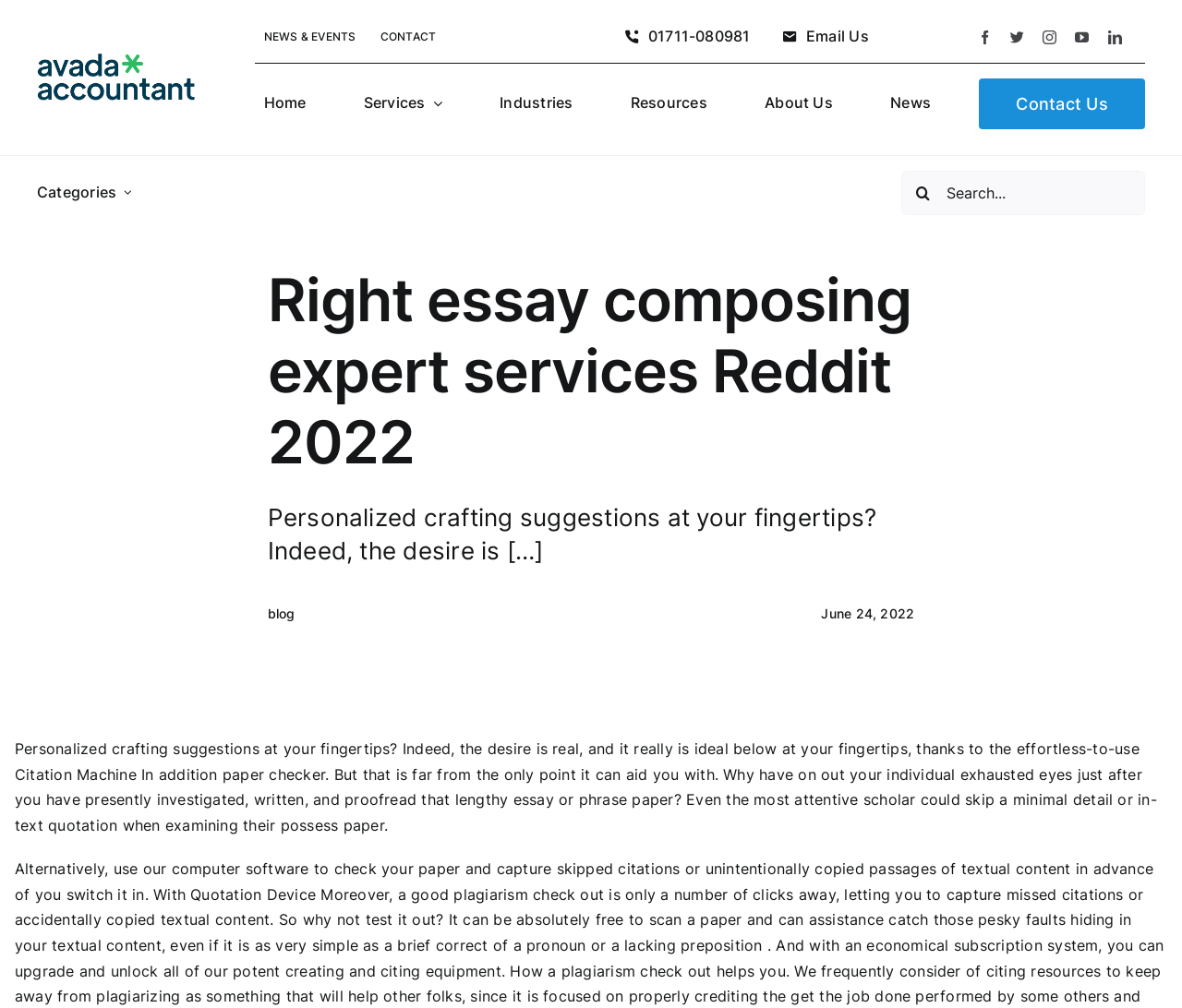Please examine the image and answer the question with a detailed explanation:
How many social media links are there?

There are 5 social media links on the webpage, which are facebook, twitter, instagram, youtube, and linkedin, located at the top right corner of the webpage, as indicated by the bounding box coordinates [0.827, 0.03, 0.839, 0.043], [0.855, 0.03, 0.867, 0.043], [0.882, 0.03, 0.894, 0.043], [0.91, 0.03, 0.922, 0.043], and [0.937, 0.03, 0.949, 0.043] respectively.